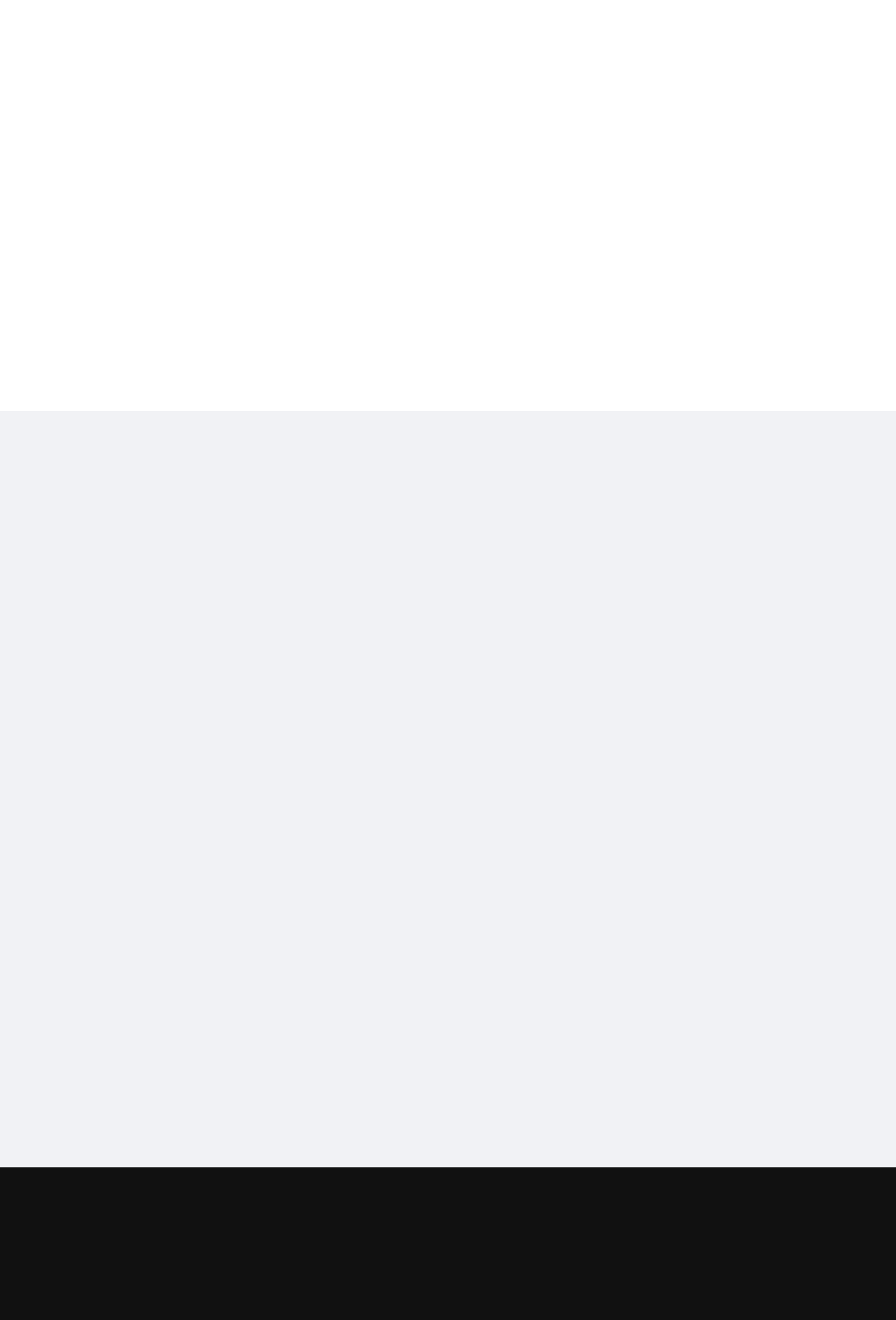Answer succinctly with a single word or phrase:
What is the purpose of the checkbox in the contact form?

To agree to the Terms of Use